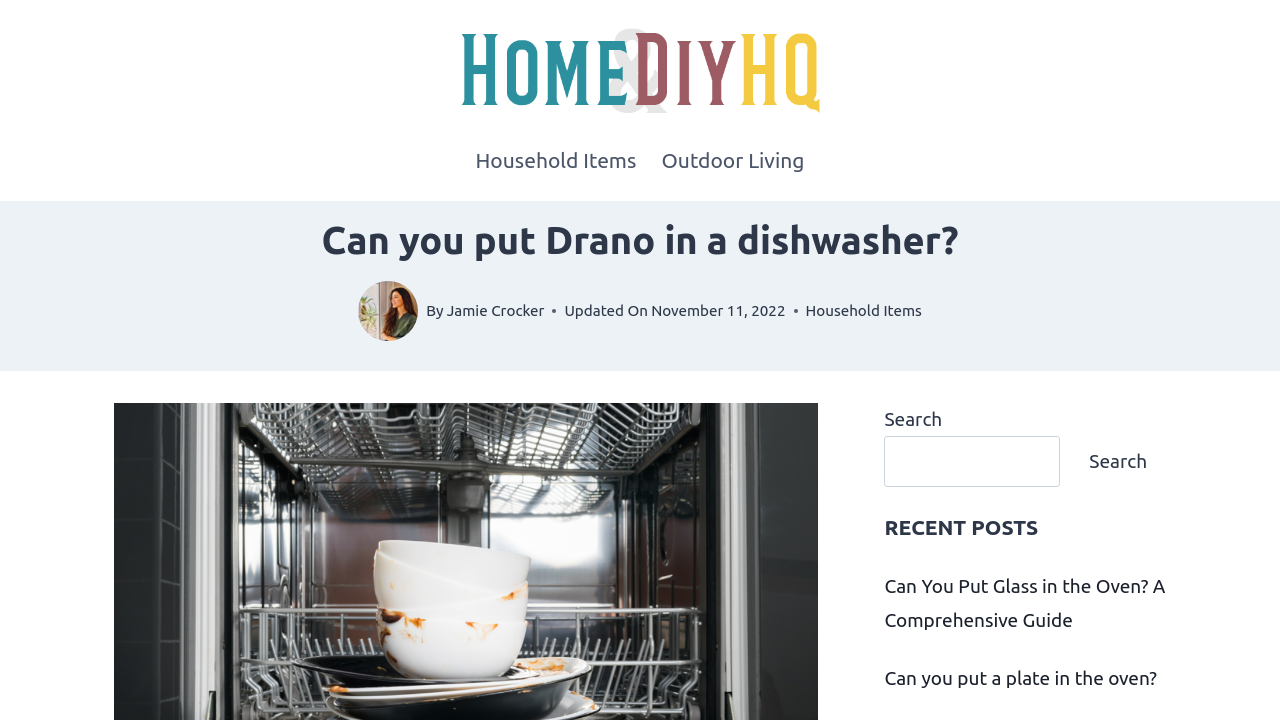Explain the contents of the webpage comprehensively.

The webpage is about a specific topic, "Can you put Drano in a dishwasher?", and it appears to be a blog post or article. At the top left of the page, there is a logo of "Home DIY HQ" with a link to the homepage. Next to the logo, there is a primary navigation menu with two links, "Household Items" and "Outdoor Living".

Below the navigation menu, there is a large header section that takes up most of the top half of the page. The header section contains the title of the article, "Can you put Drano in a dishwasher?", in a large font size. To the left of the title, there is a small image of the author, Jamie Crocker. Below the title, there is a line of text that indicates the author and the date the article was updated, November 11, 2022.

On the right side of the page, there is a search bar with a search button. Below the search bar, there is a section labeled "RECENT POSTS" with two links to other articles, "Can You Put Glass in the Oven? A Comprehensive Guide" and "Can you put a plate in the oven?".

The overall structure of the page is clean and easy to navigate, with clear headings and concise text. The use of images and links adds visual interest and provides additional resources for the reader.